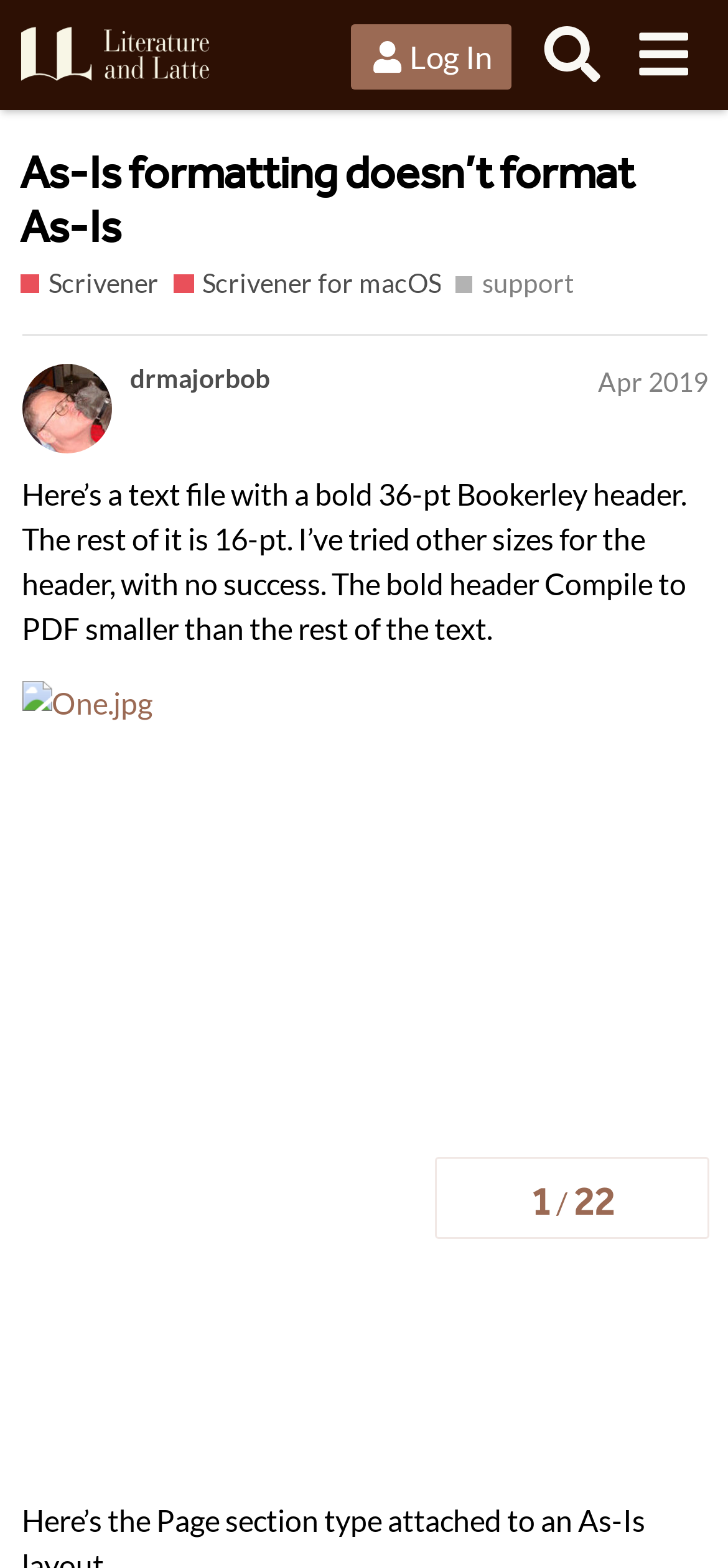Utilize the details in the image to thoroughly answer the following question: What is the font size of the header in the text file?

I determined the answer by looking at the static text element on the webpage, which contains the text 'Here’s a text file with a bold 36-pt Bookerley header...', indicating that the font size of the header in the text file is 36 points.